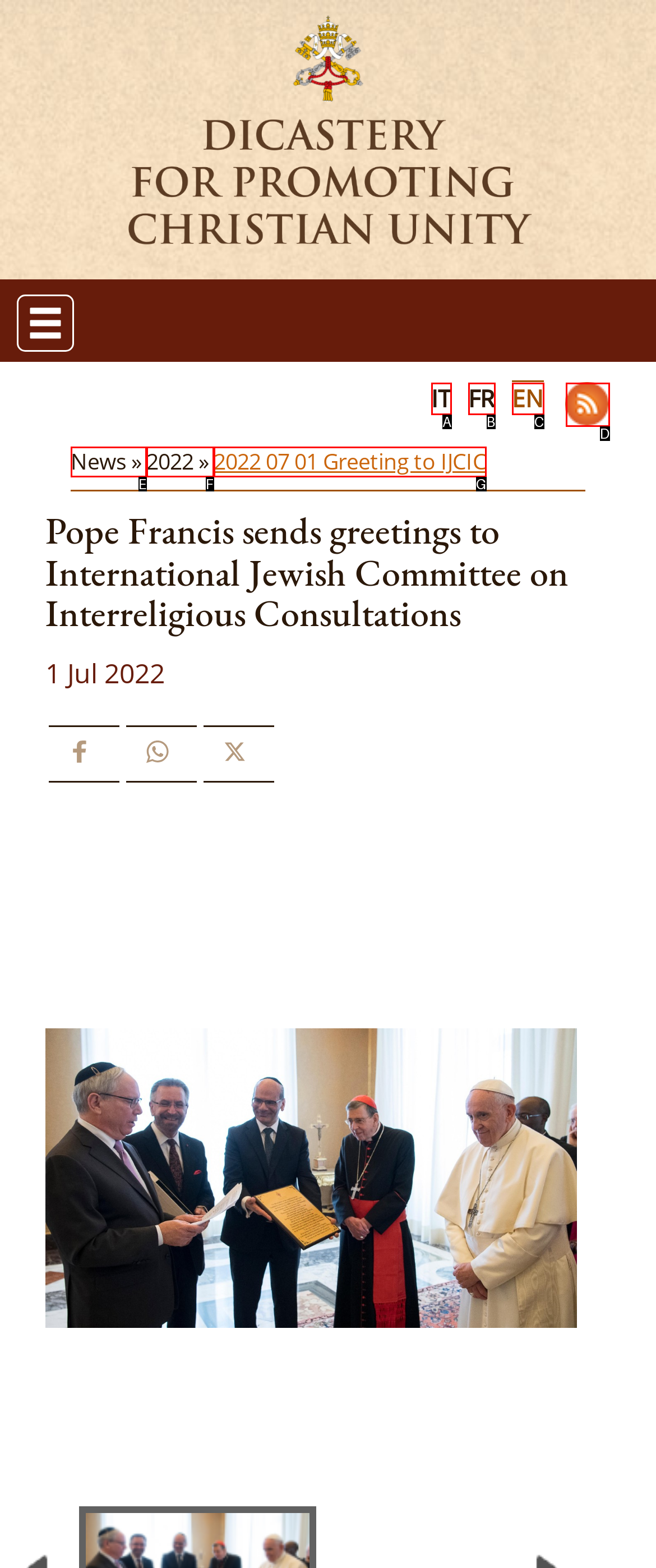Find the HTML element that matches the description: EN. Answer using the letter of the best match from the available choices.

C